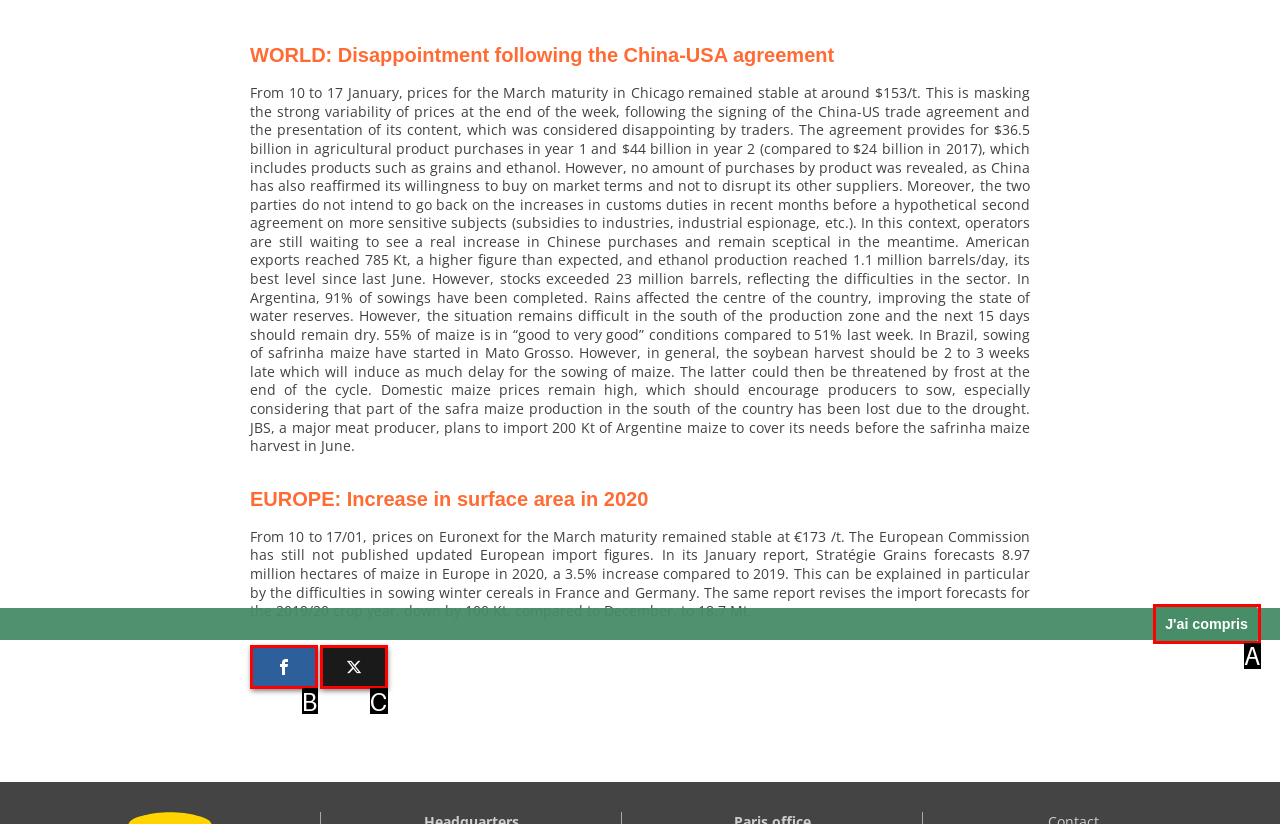Based on the element description: Partager, choose the best matching option. Provide the letter of the option directly.

B